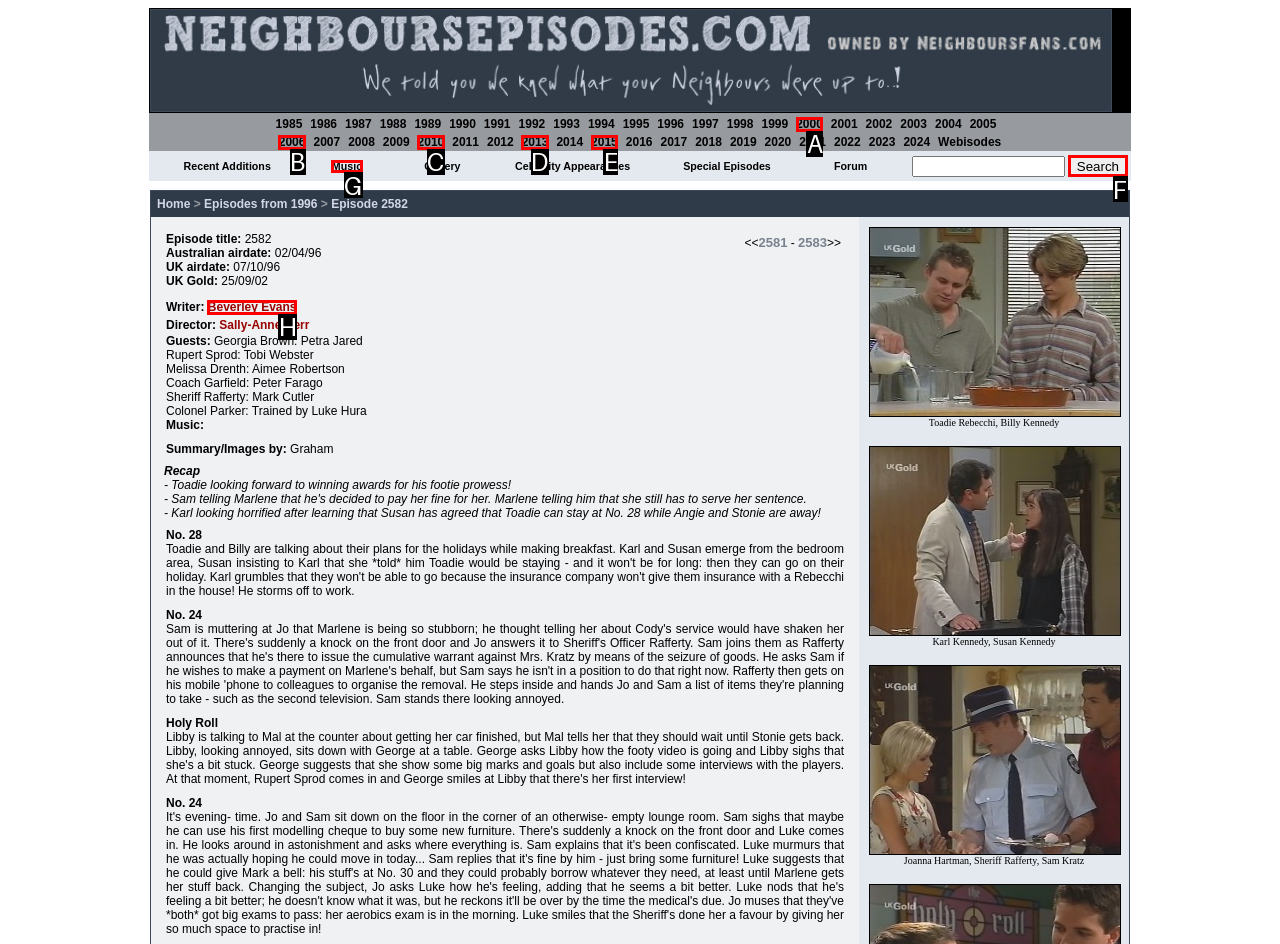Select the UI element that should be clicked to execute the following task: Go to music page
Provide the letter of the correct choice from the given options.

G